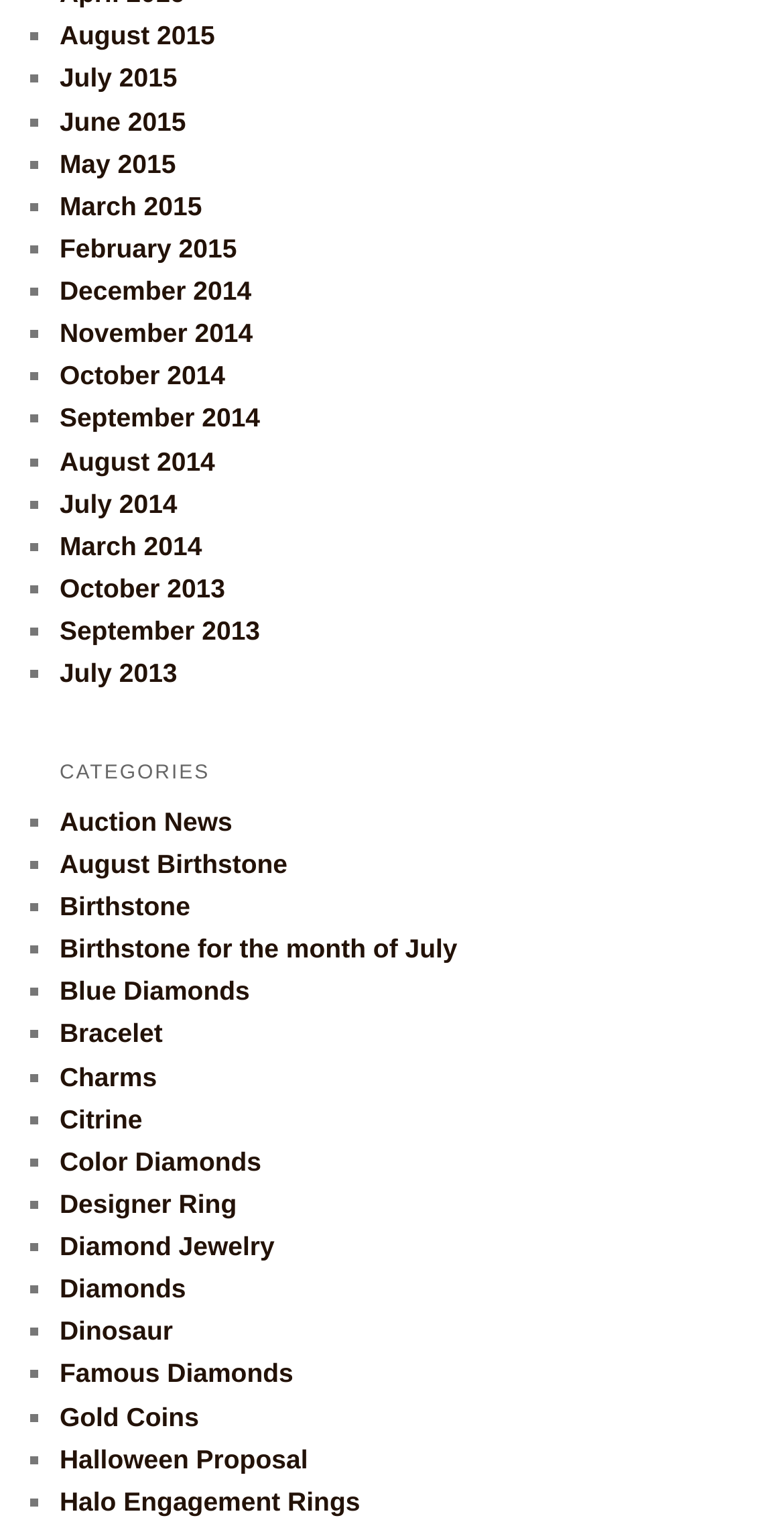Locate the bounding box coordinates of the UI element described by: "Halo Engagement Rings". The bounding box coordinates should consist of four float numbers between 0 and 1, i.e., [left, top, right, bottom].

[0.076, 0.976, 0.459, 0.996]